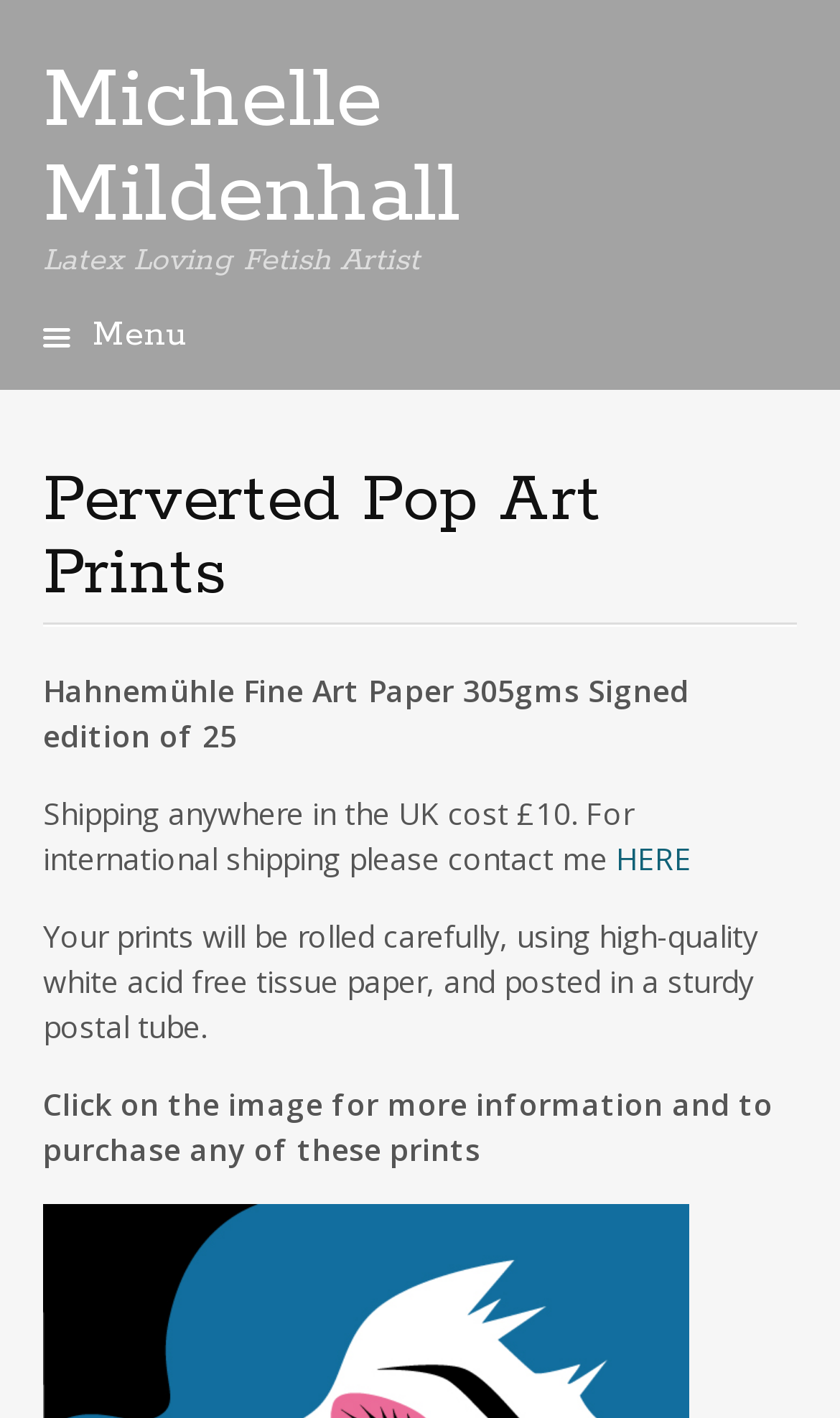Generate a thorough explanation of the webpage's elements.

The webpage is about Perverted Pop Art Prints by Michelle Mildenhall, a latex-loving fetish artist. At the top, there is a group of elements, including a link to Michelle Mildenhall's profile and a heading that describes her as a latex-loving fetish artist. 

To the right of this group, there is a heading with a menu icon. Below this, there is a link to skip to the content. 

The main content area begins with a header that displays the title "Perverted Pop Art Prints". Below this, there are several paragraphs of text that describe the art prints, including the type of paper used, the edition size, and the shipping details. There is also a link to inquire about international shipping. 

Further down, there is a paragraph that explains how the prints will be packaged and shipped. Finally, there is a note that invites users to click on an image to get more information and purchase the prints.